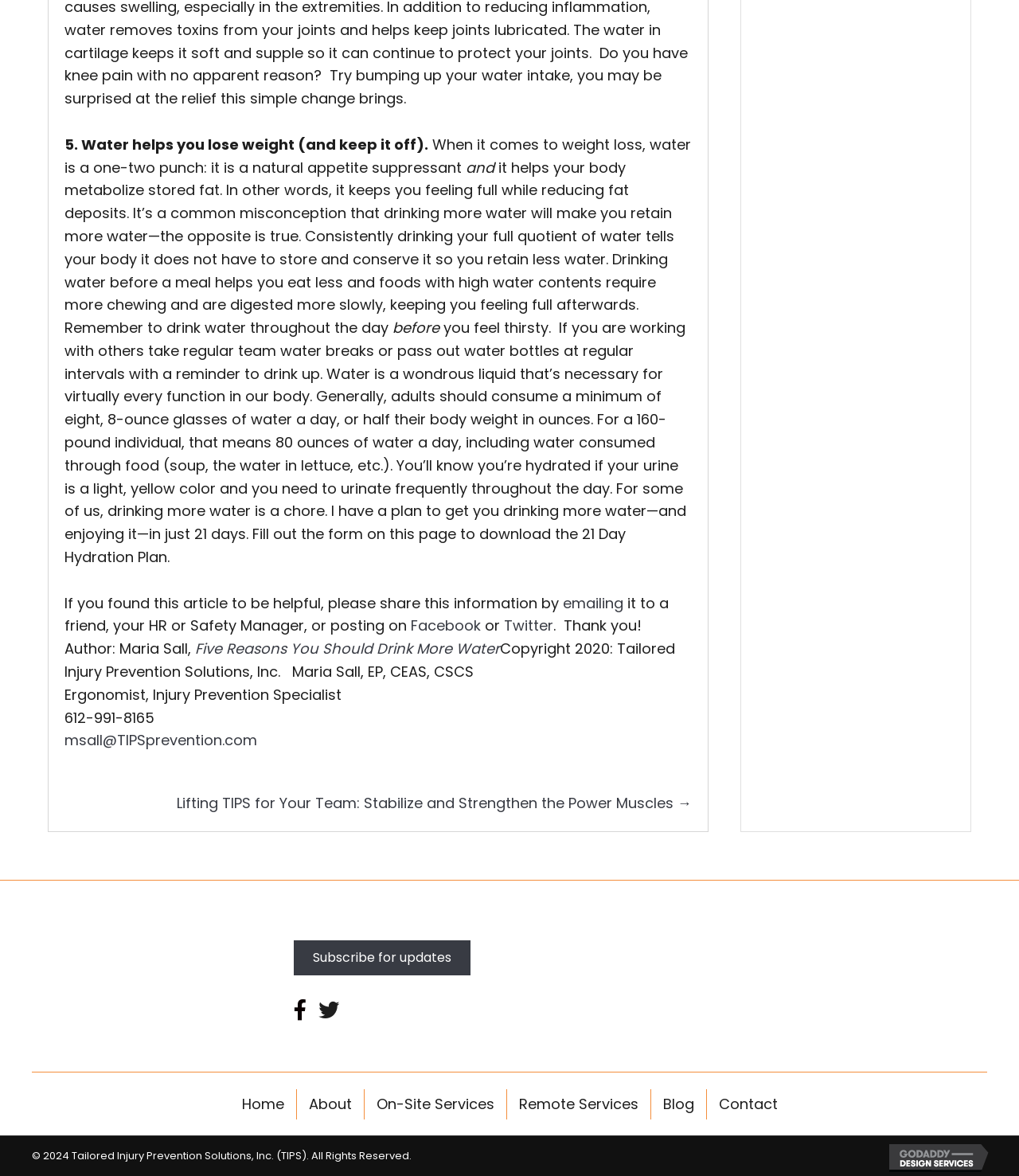What is the author's profession?
From the image, provide a succinct answer in one word or a short phrase.

Ergonomist